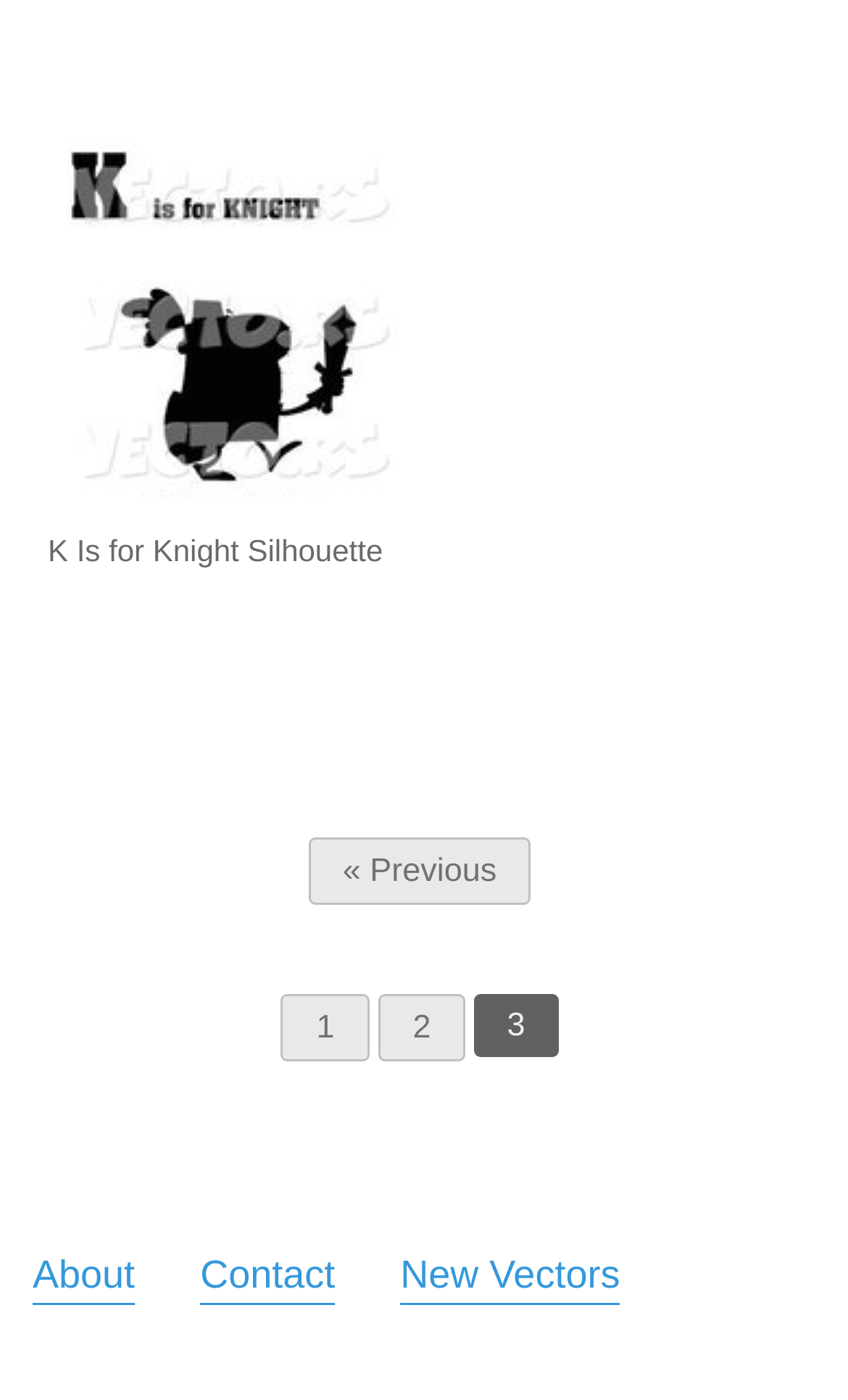Find the bounding box coordinates for the area that should be clicked to accomplish the instruction: "Contact the website".

[0.236, 0.891, 0.395, 0.93]